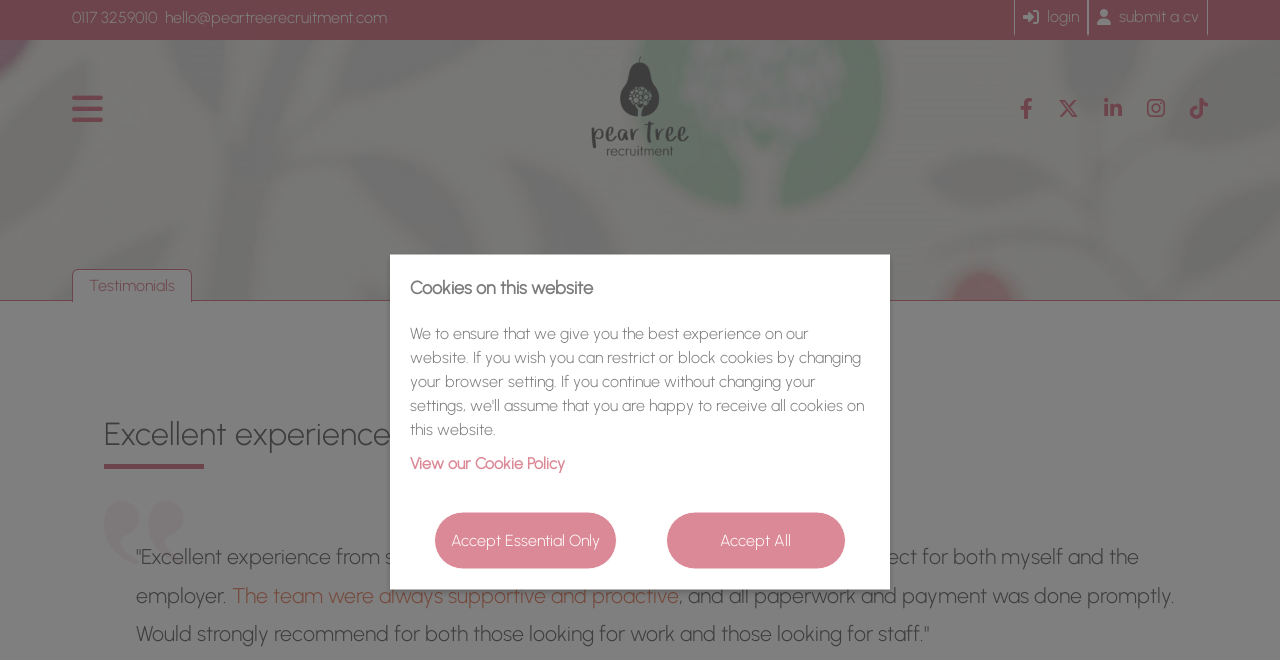Could you locate the bounding box coordinates for the section that should be clicked to accomplish this task: "Send an email".

[0.129, 0.006, 0.302, 0.048]